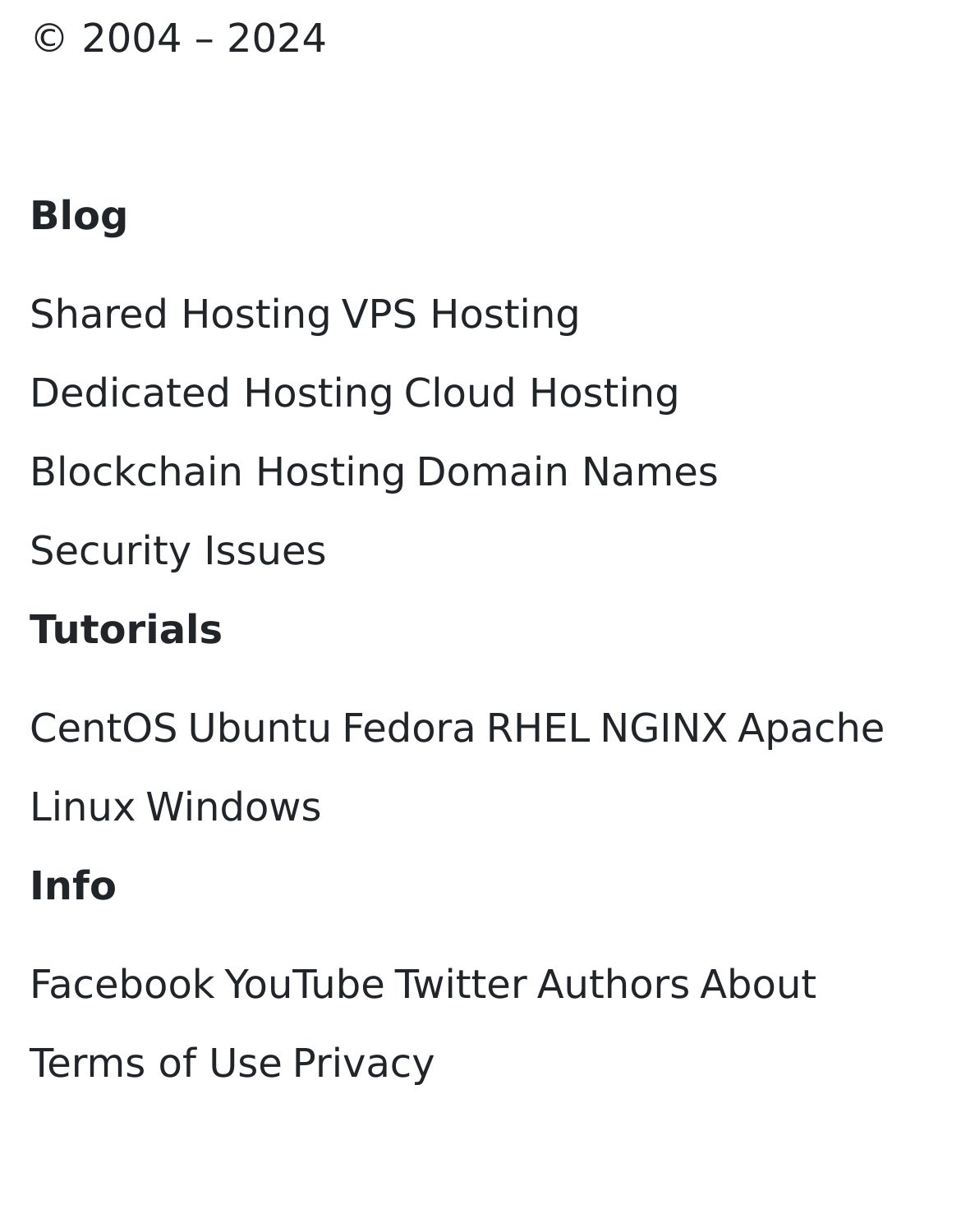Analyze the image and provide a detailed answer to the question: What is the last item in the tutorials section?

I looked at the links under the 'Tutorials' section and found that the last item is 'Linux', which is a link.